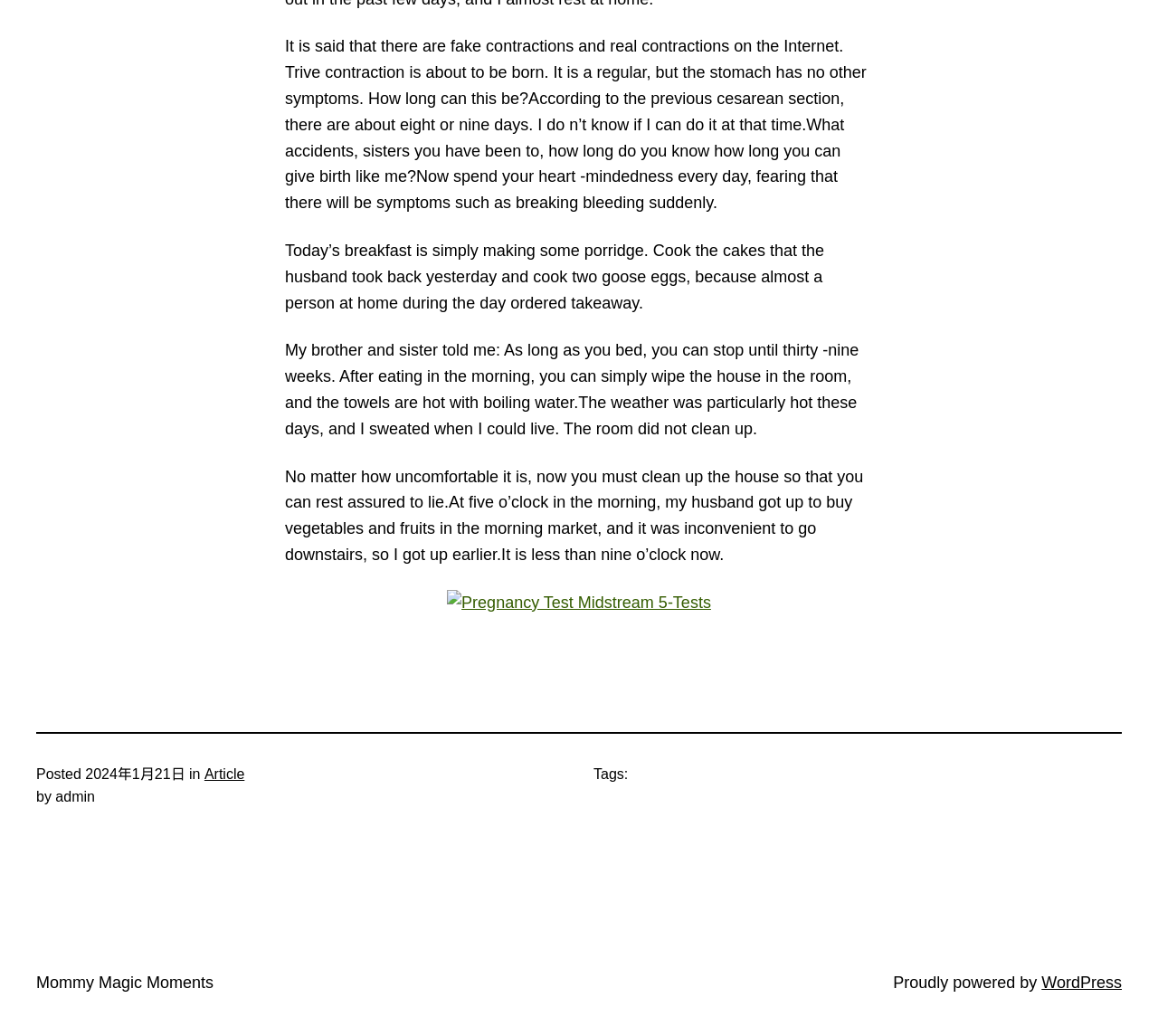Given the description: "Blossom Themes", determine the bounding box coordinates of the UI element. The coordinates should be formatted as four float numbers between 0 and 1, [left, top, right, bottom].

None